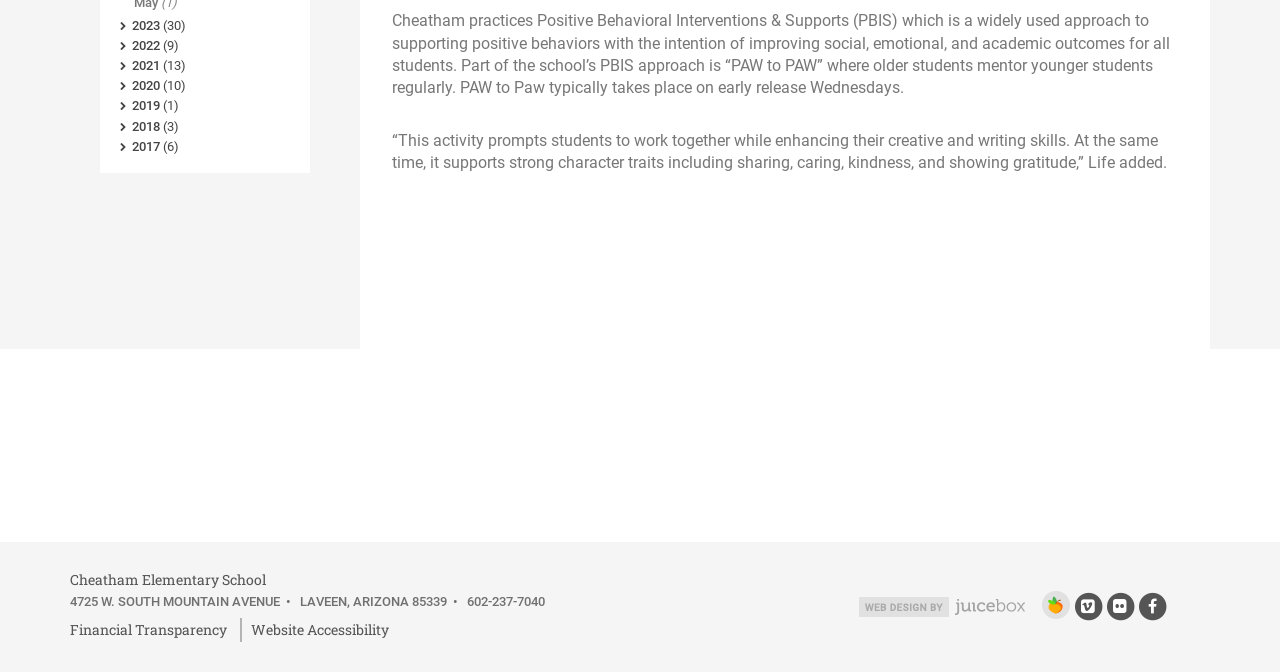Extract the bounding box coordinates for the UI element described by the text: "2019". The coordinates should be in the form of [left, top, right, bottom] with values between 0 and 1.

[0.103, 0.146, 0.125, 0.169]